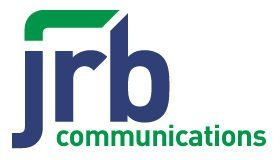Answer the question using only one word or a concise phrase: What is the sector JRB Communications specializes in for non-profit organizations?

public relations